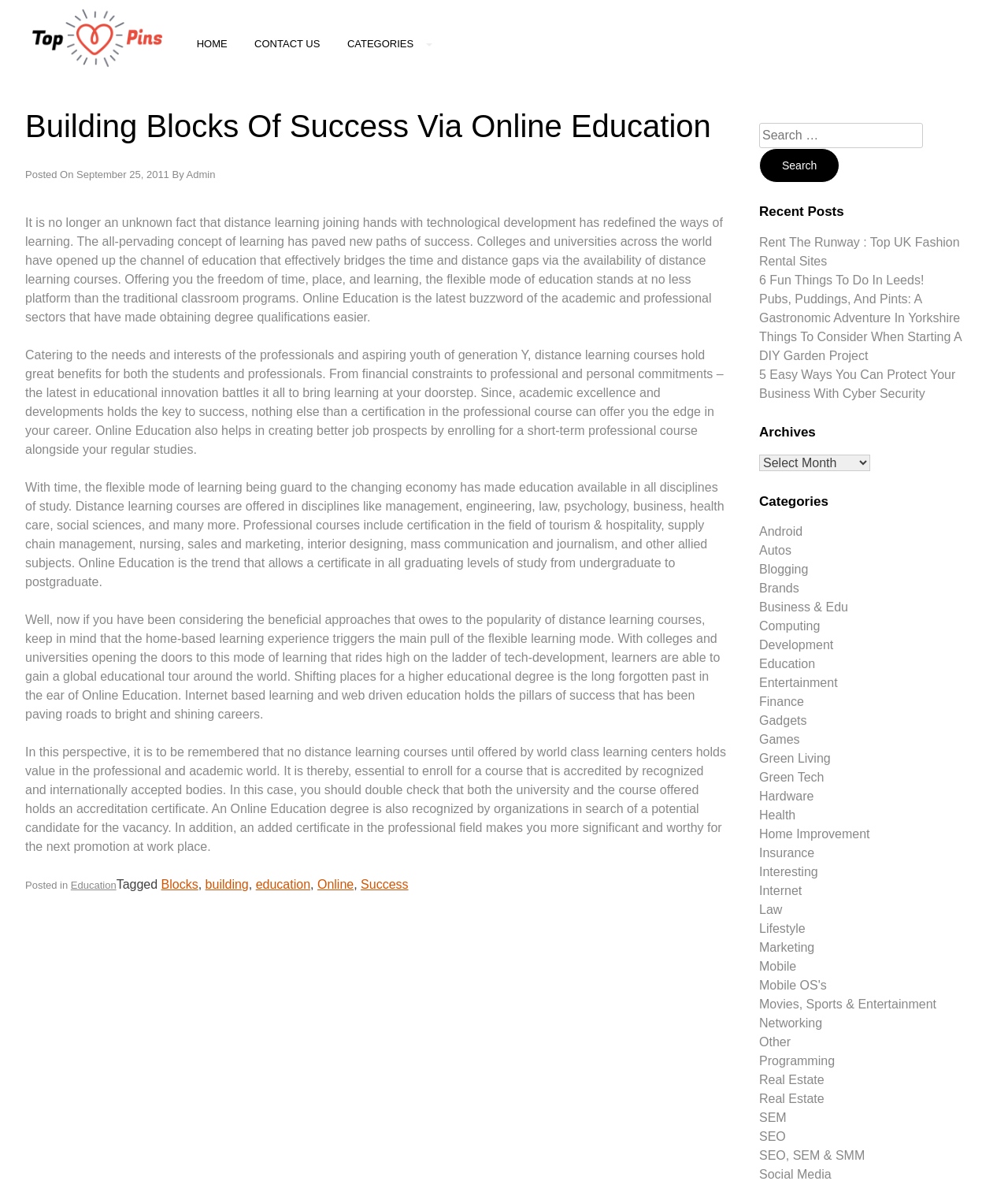Please identify the bounding box coordinates of the element that needs to be clicked to execute the following command: "Search for something". Provide the bounding box using four float numbers between 0 and 1, formatted as [left, top, right, bottom].

[0.753, 0.104, 0.975, 0.155]